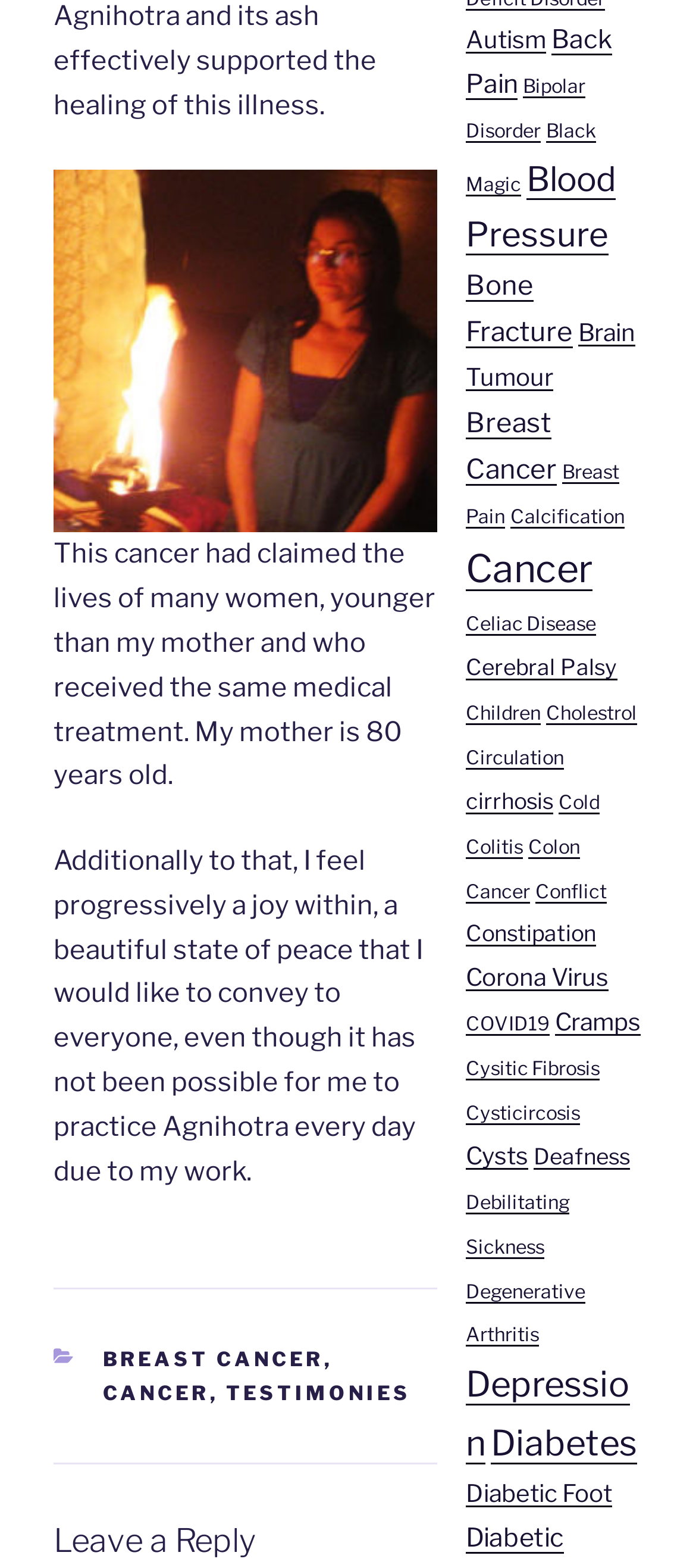Given the element description Back Pain, predict the bounding box coordinates for the UI element in the webpage screenshot. The format should be (top-left x, top-left y, bottom-right x, bottom-right y), and the values should be between 0 and 1.

[0.669, 0.015, 0.879, 0.064]